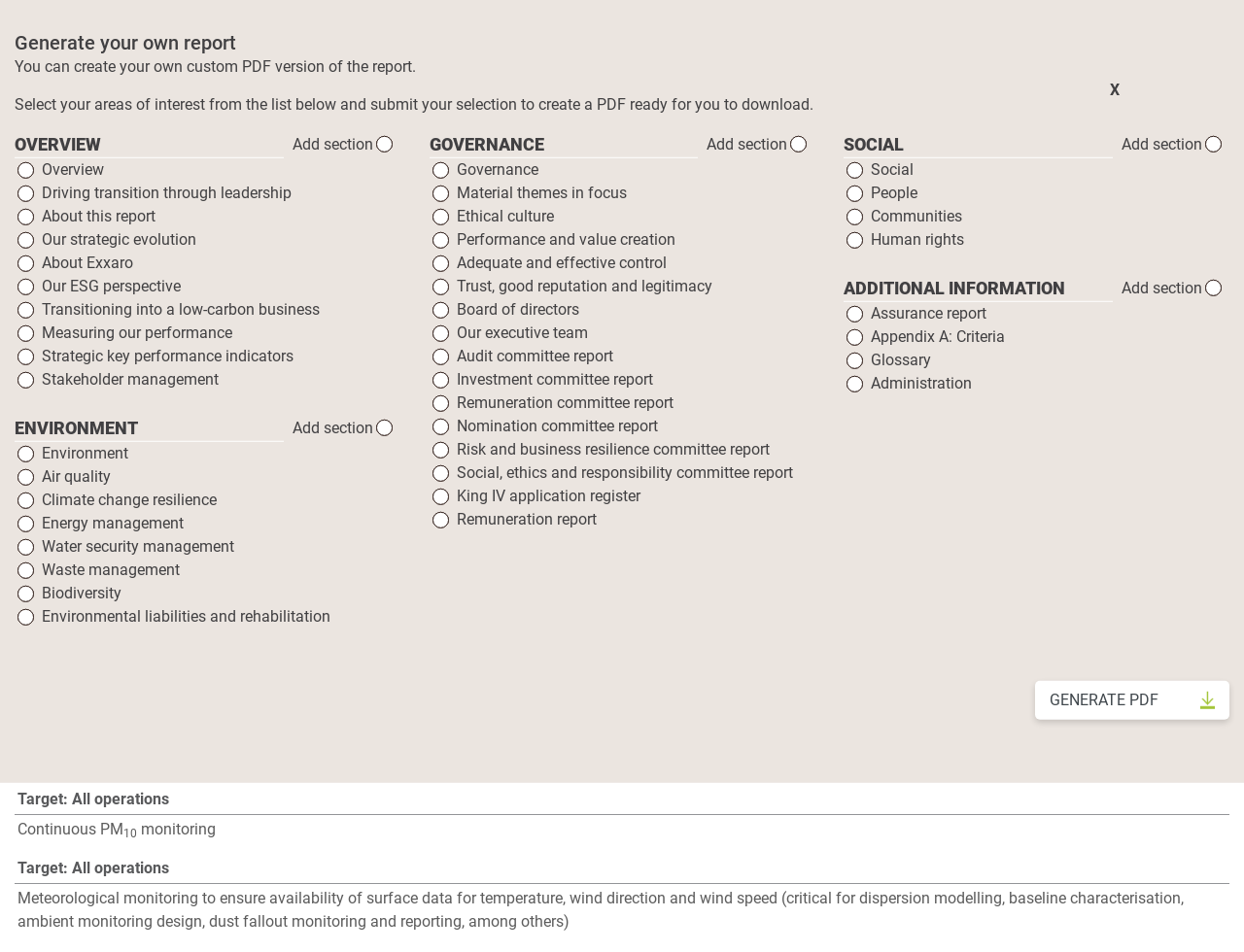What is the target for dust fallout and PM concentrations?
Look at the image and respond to the question as thoroughly as possible.

The target is to reduce dust fallout and PM concentrations by 10 and 2.5, respectively, as mentioned in the 'Method' section, which involves applying best practice mitigation measures such as wet and chemical dust suppression.